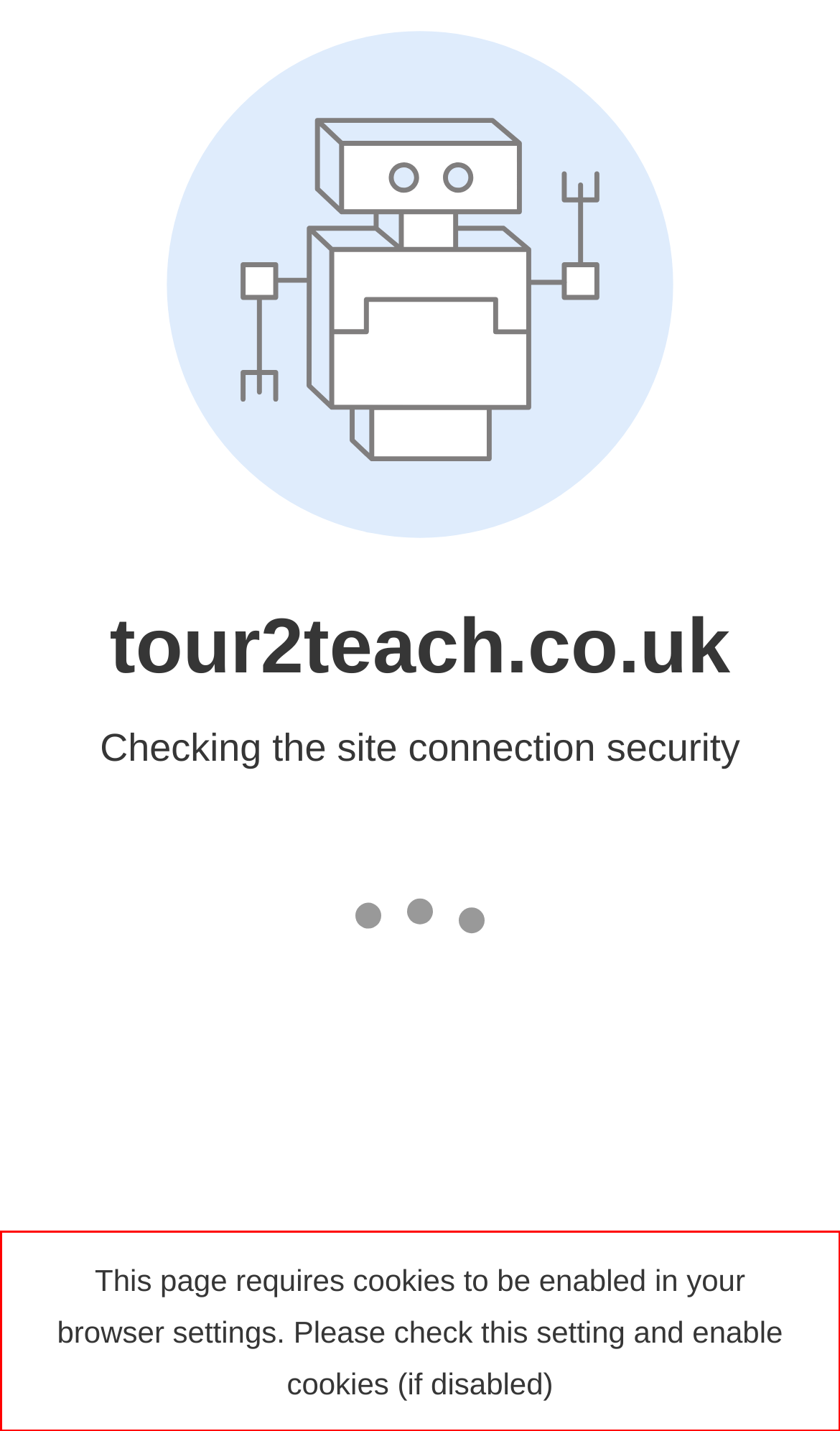You are provided with a screenshot of a webpage that includes a UI element enclosed in a red rectangle. Extract the text content inside this red rectangle.

This page requires cookies to be enabled in your browser settings. Please check this setting and enable cookies (if disabled)